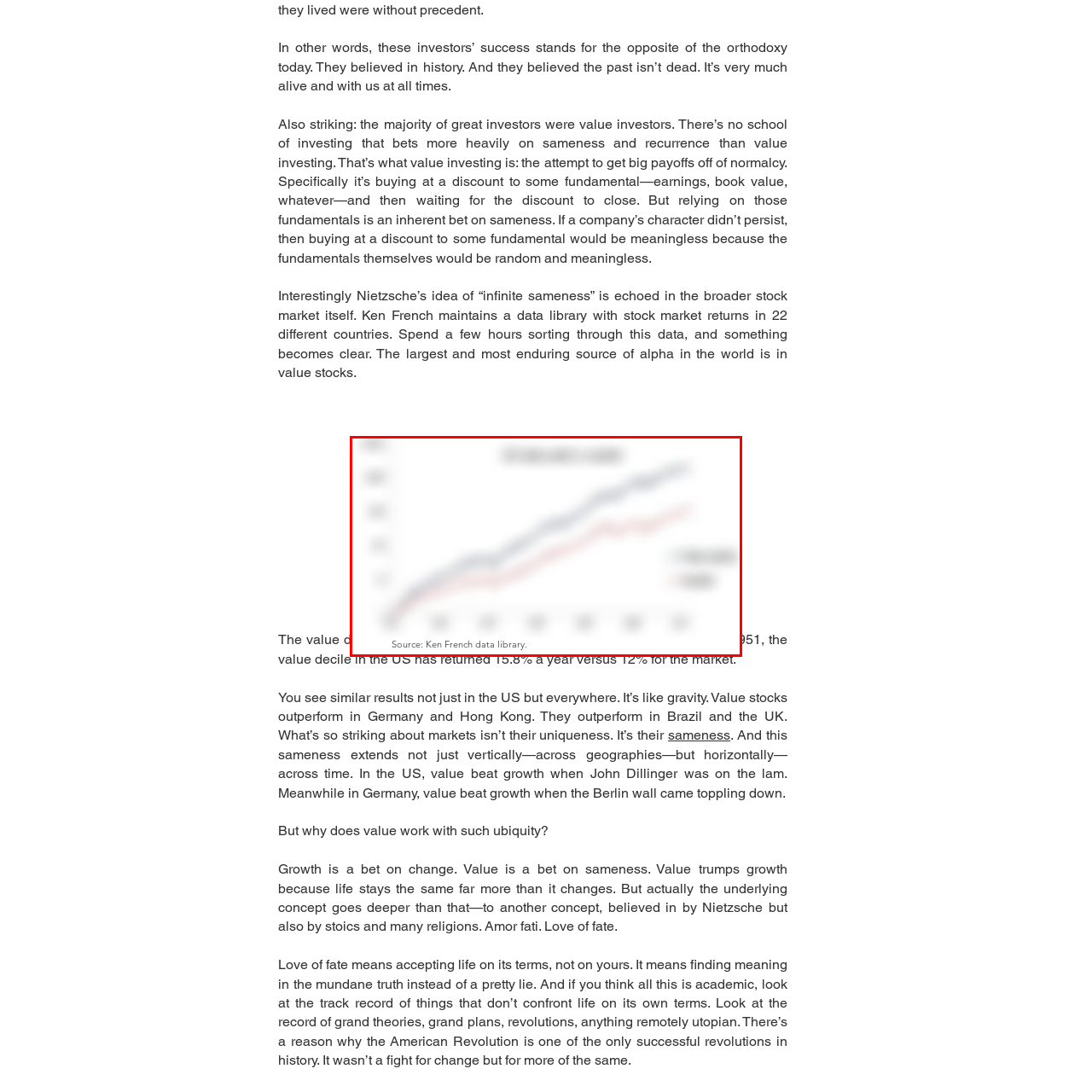Is the trend of value stocks upward or downward?
Pay attention to the part of the image enclosed by the red bounding box and respond to the question in detail.

The caption describes the graph as showing a 'consistent upward trend of value stocks', indicating that the trend is upward, meaning the value of value stocks is increasing over time.